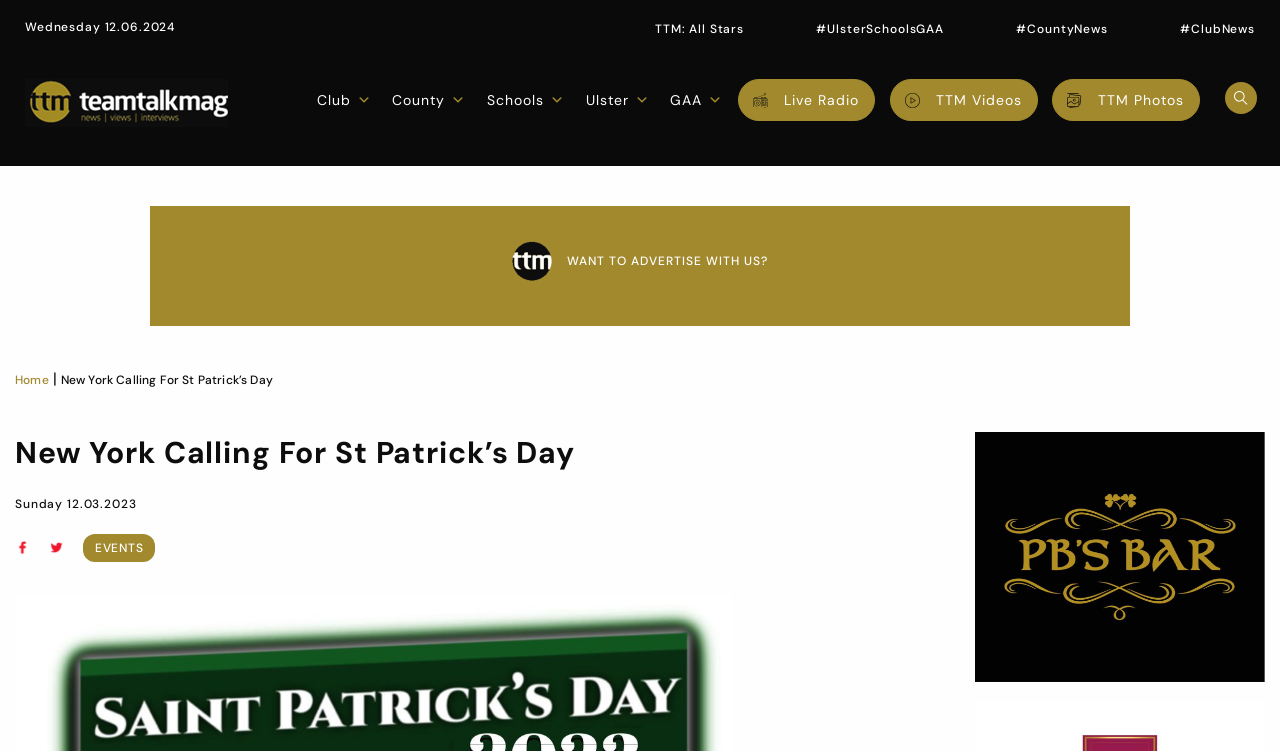Can you find the bounding box coordinates for the UI element given this description: "TTM Videos"? Provide the coordinates as four float numbers between 0 and 1: [left, top, right, bottom].

[0.726, 0.107, 0.798, 0.16]